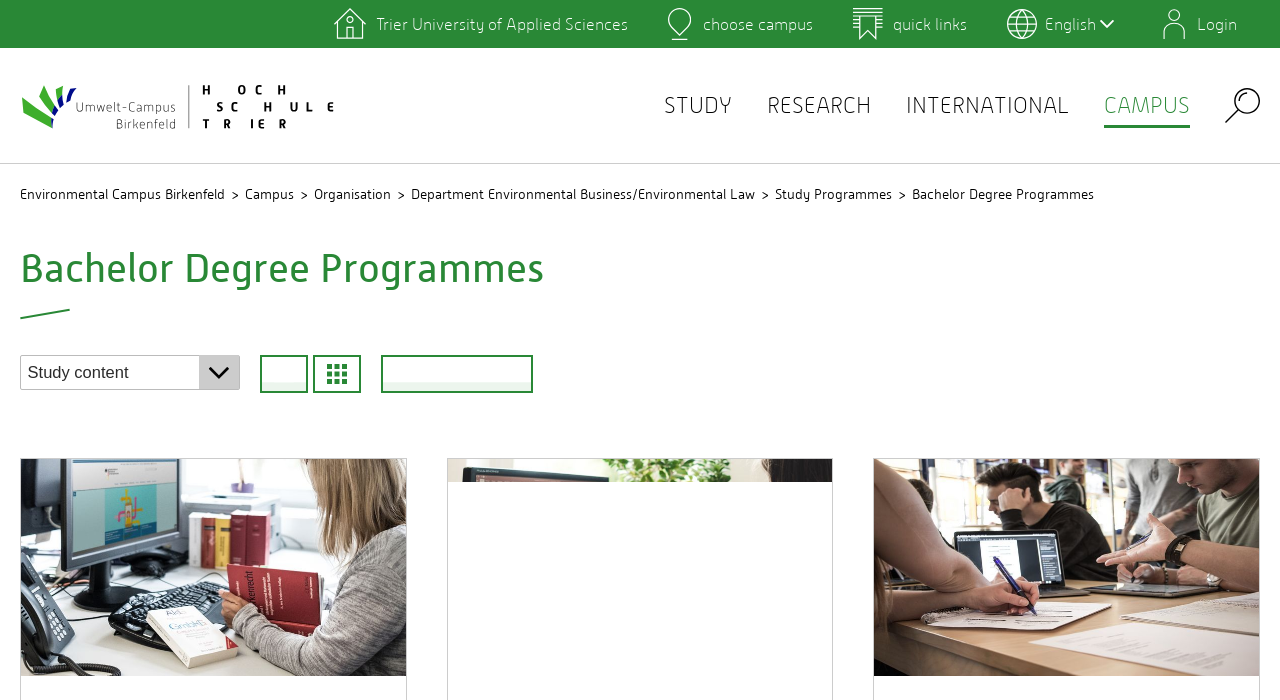Give a concise answer of one word or phrase to the question: 
How can I search for something on the webpage?

Use the search button